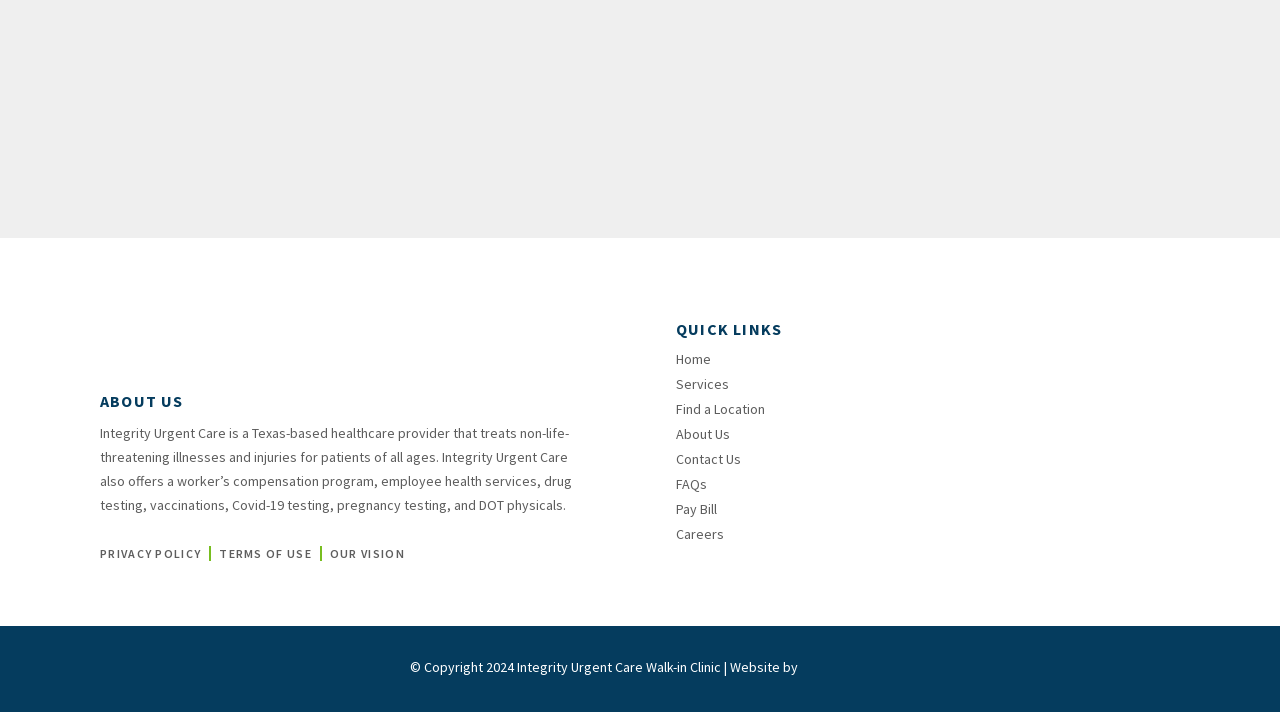Locate the bounding box coordinates of the area that needs to be clicked to fulfill the following instruction: "Click on ABOUT US". The coordinates should be in the format of four float numbers between 0 and 1, namely [left, top, right, bottom].

[0.078, 0.551, 0.481, 0.577]